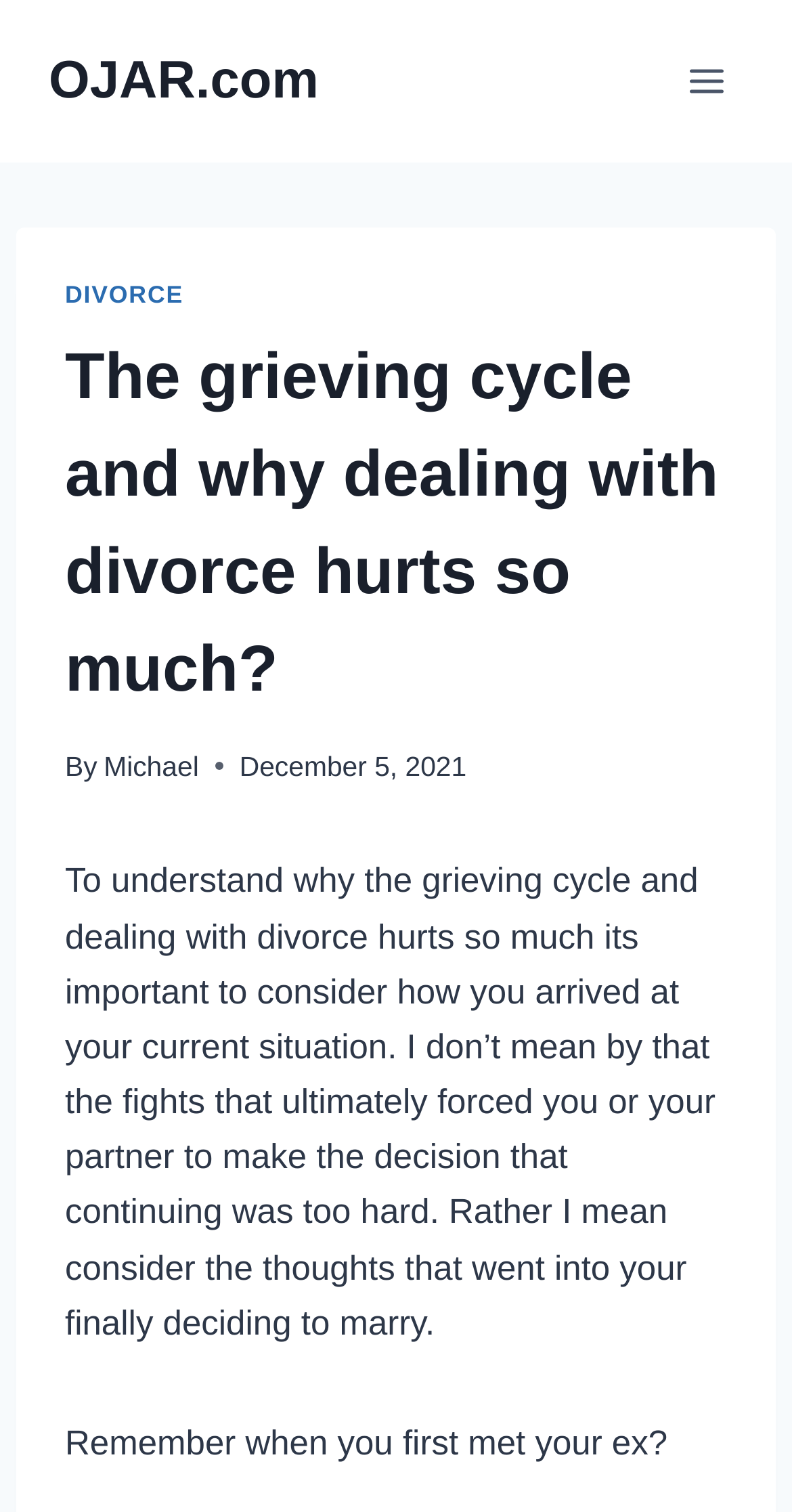Is the menu expanded?
Refer to the image and give a detailed answer to the question.

The menu is not expanded because the button 'Open menu' has an attribute 'expanded' set to 'False', indicating that the menu is currently closed.